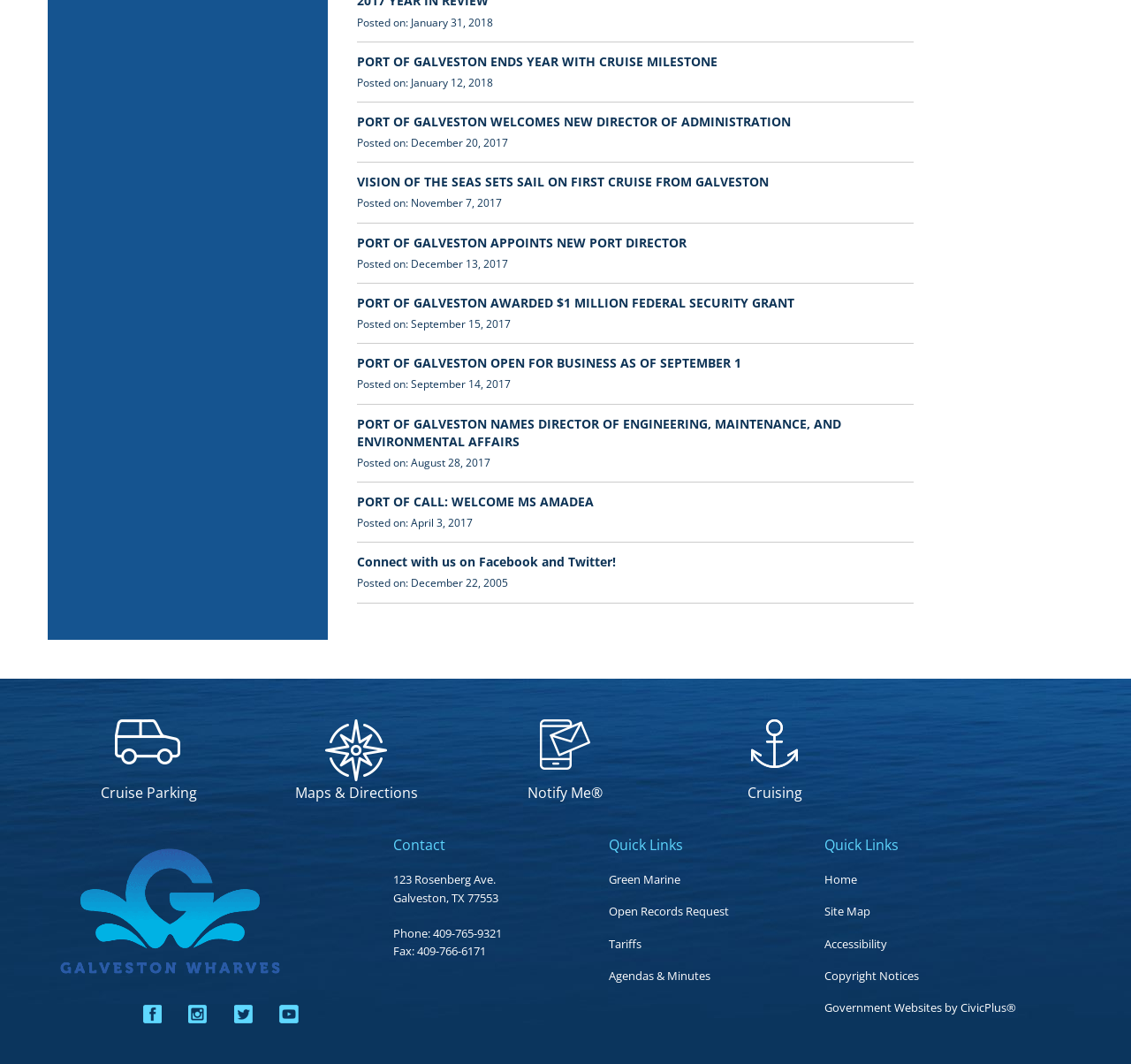Find and specify the bounding box coordinates that correspond to the clickable region for the instruction: "Click on Cruise Parking Opens in new window".

[0.042, 0.676, 0.218, 0.756]